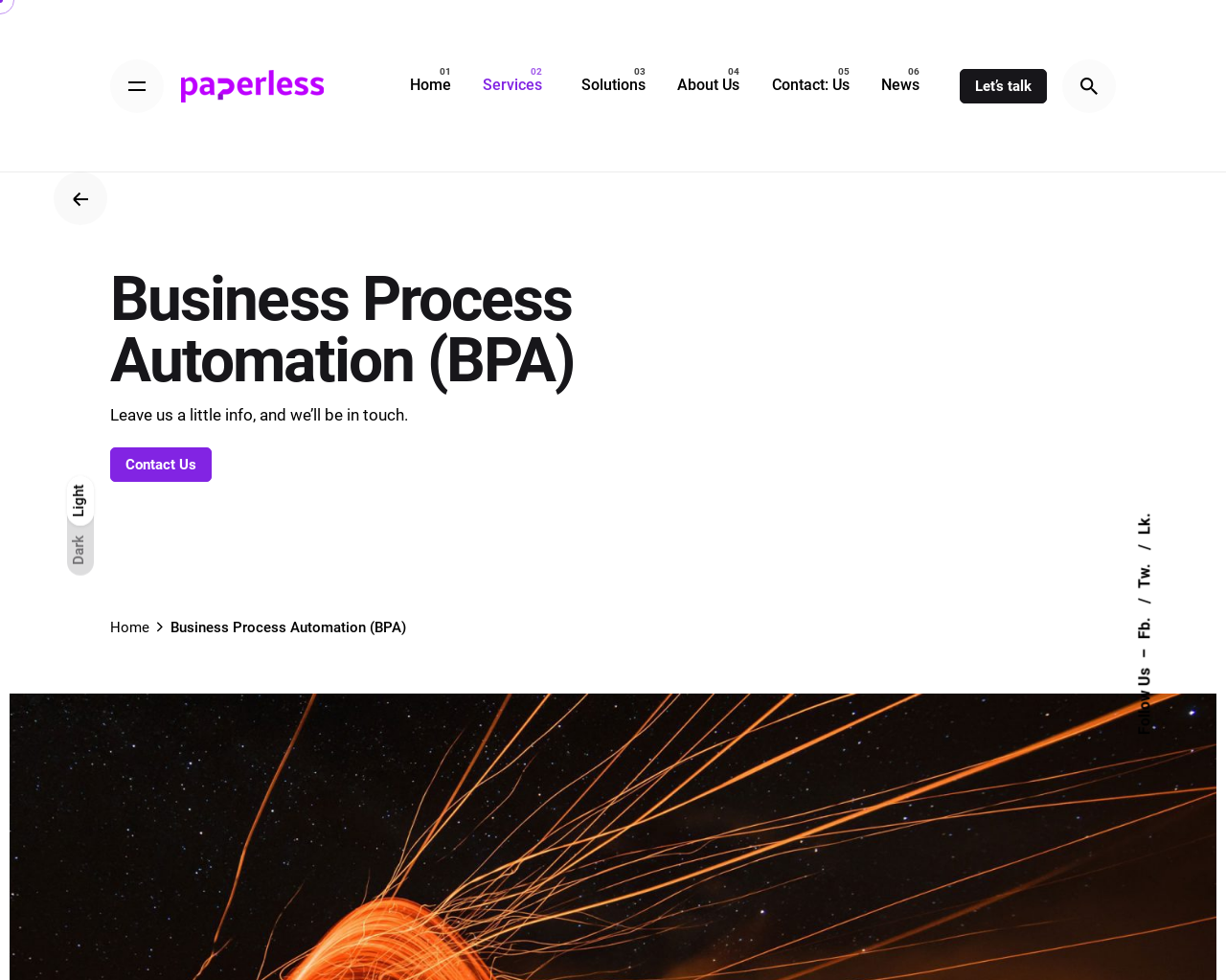Please determine the bounding box coordinates of the element to click in order to execute the following instruction: "Fill in the contact form". The coordinates should be four float numbers between 0 and 1, specified as [left, top, right, bottom].

[0.729, 0.778, 0.91, 0.86]